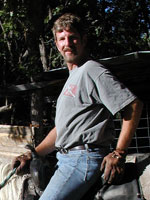Give a one-word or short-phrase answer to the following question: 
What is the setting of the image?

Natural setting